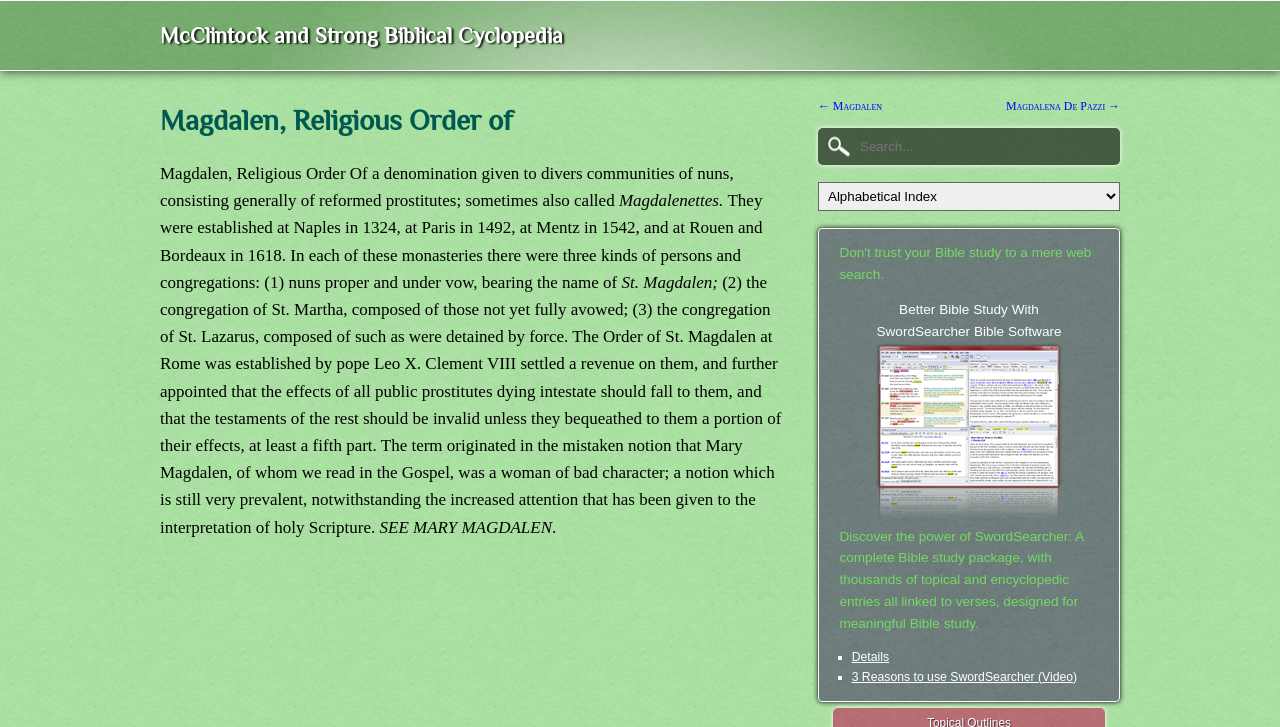What is the name of the Bible software mentioned?
Respond with a short answer, either a single word or a phrase, based on the image.

SwordSearcher